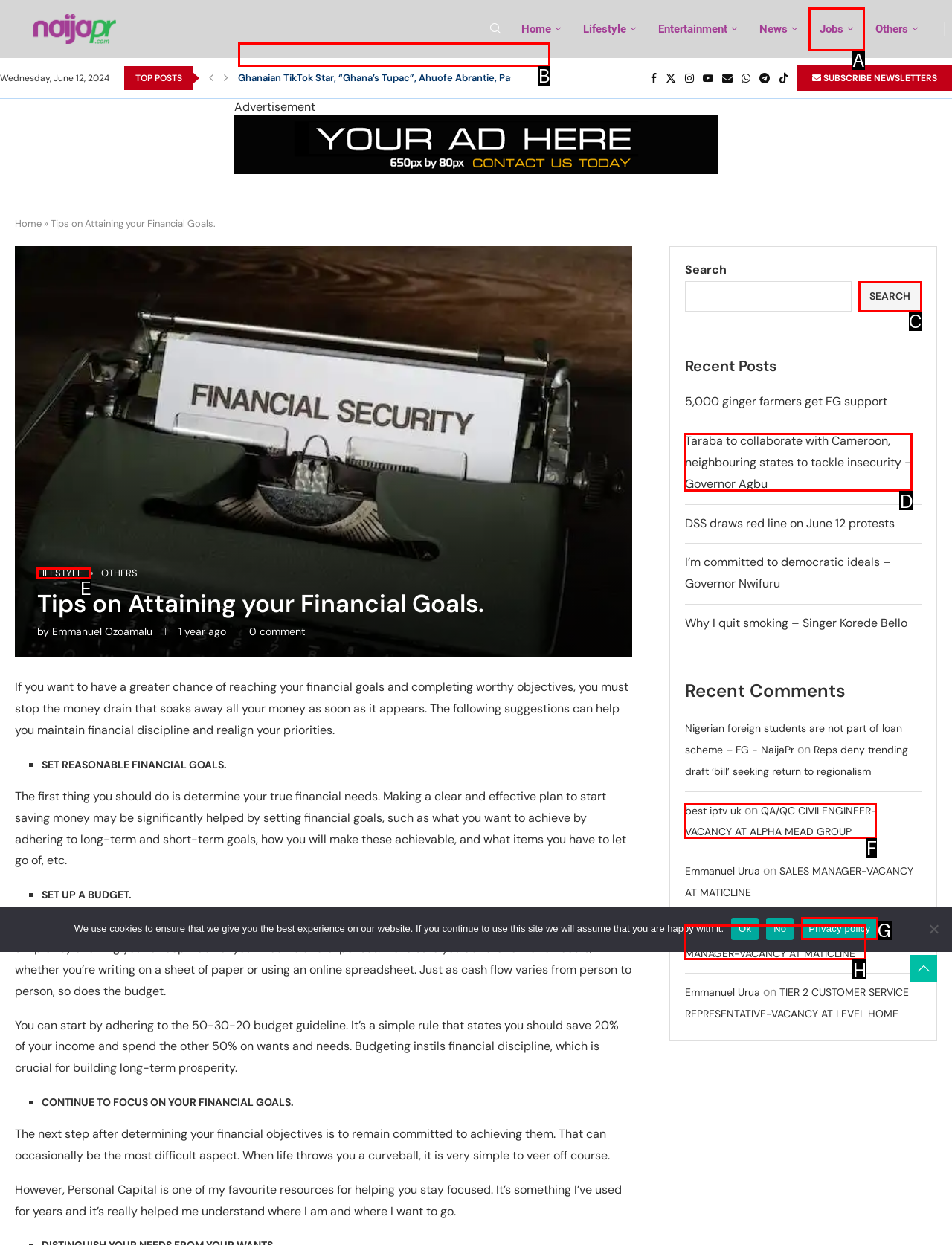Choose the HTML element that needs to be clicked for the given task: Click on the 'LIFESTYLE' link Respond by giving the letter of the chosen option.

E